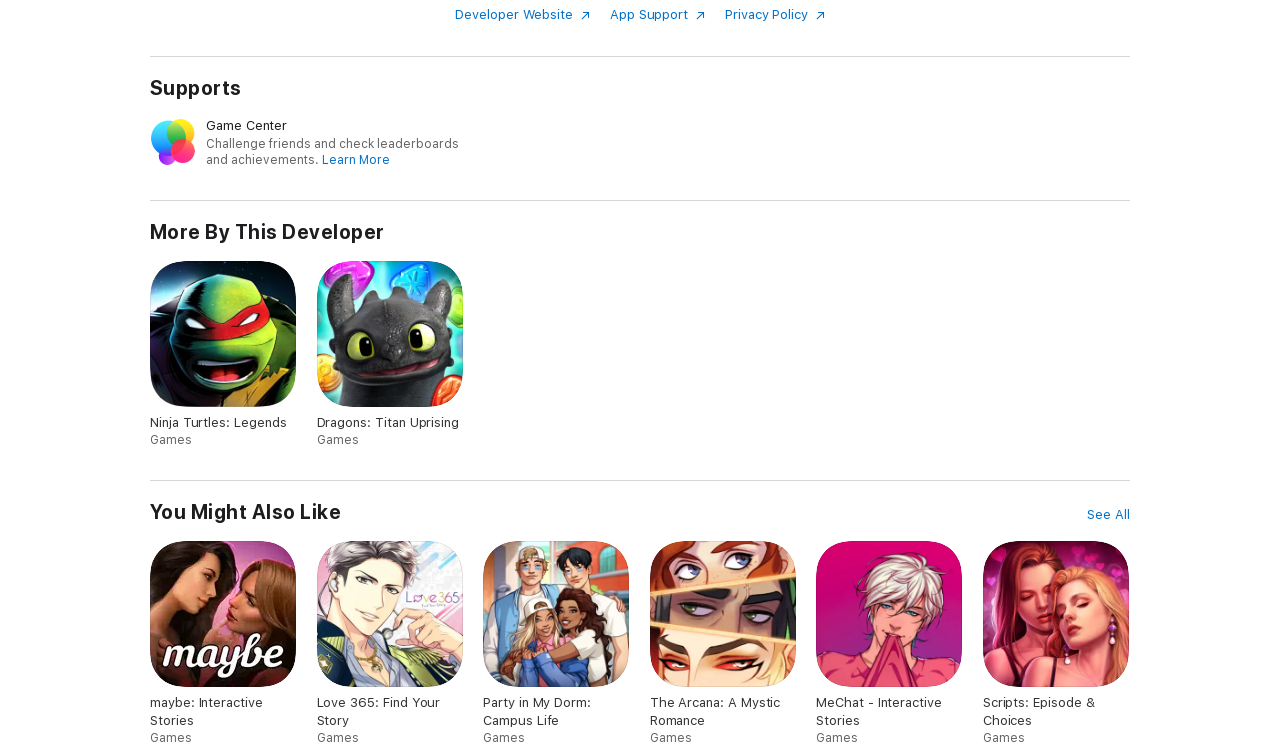Could you highlight the region that needs to be clicked to execute the instruction: "Learn more about Game Center"?

[0.252, 0.203, 0.305, 0.222]